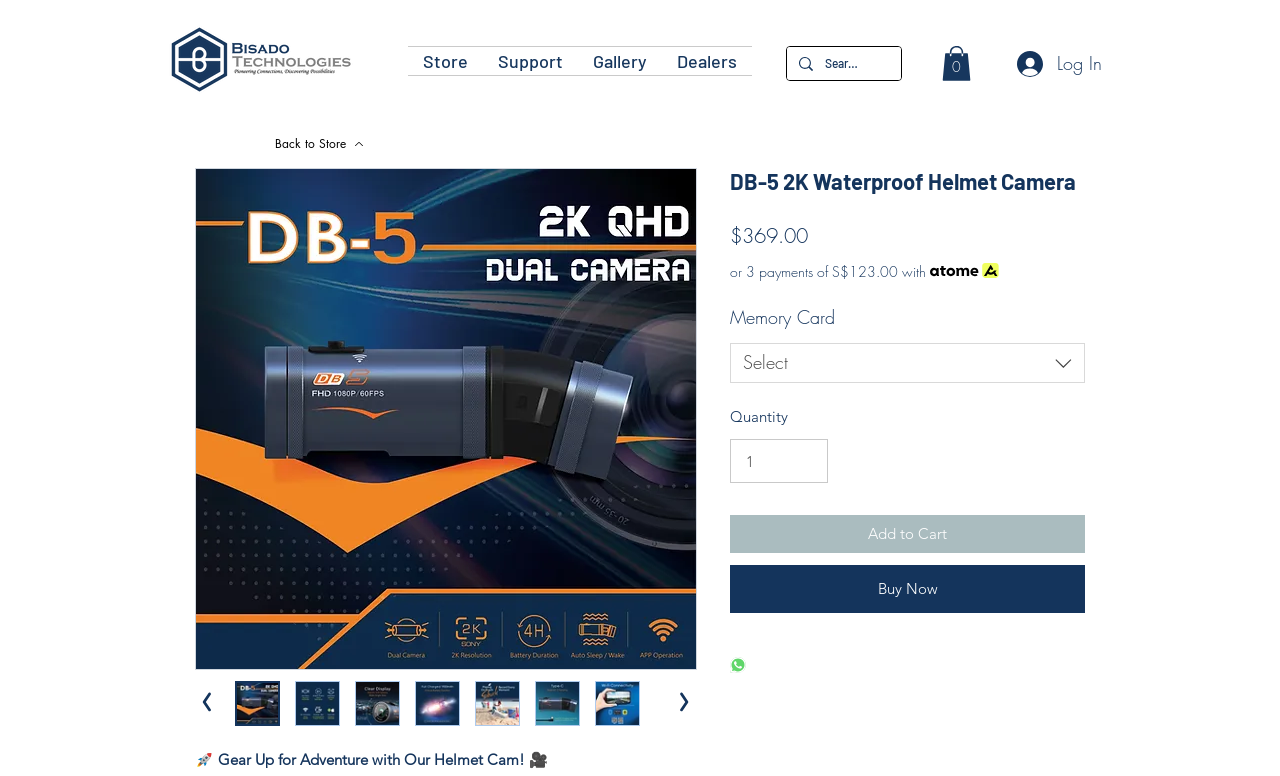Identify the bounding box for the UI element described as: "Mystery Themes". The coordinates should be four float numbers between 0 and 1, i.e., [left, top, right, bottom].

None